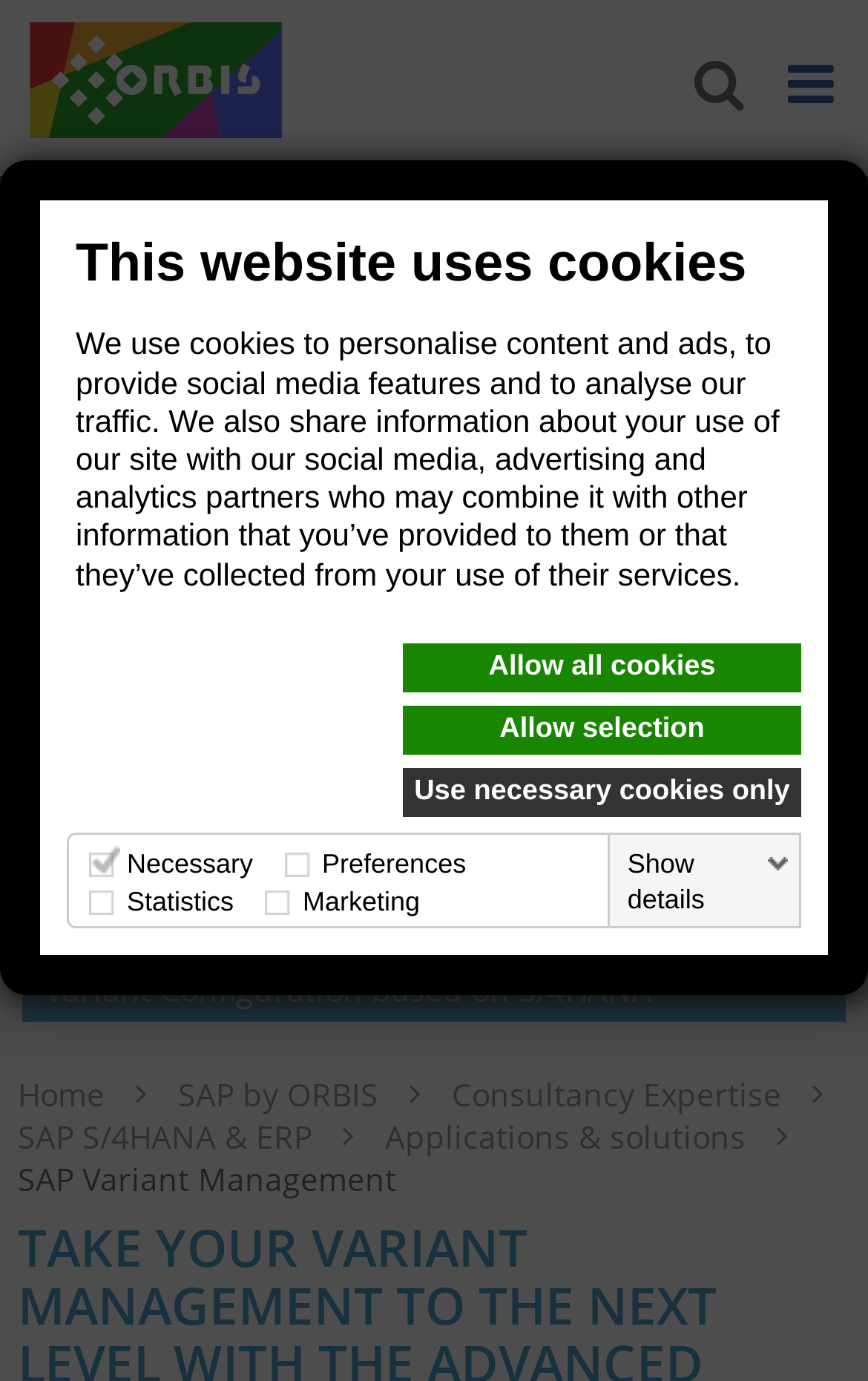How many links are there in the navigation menu?
Based on the screenshot, provide your answer in one word or phrase.

5